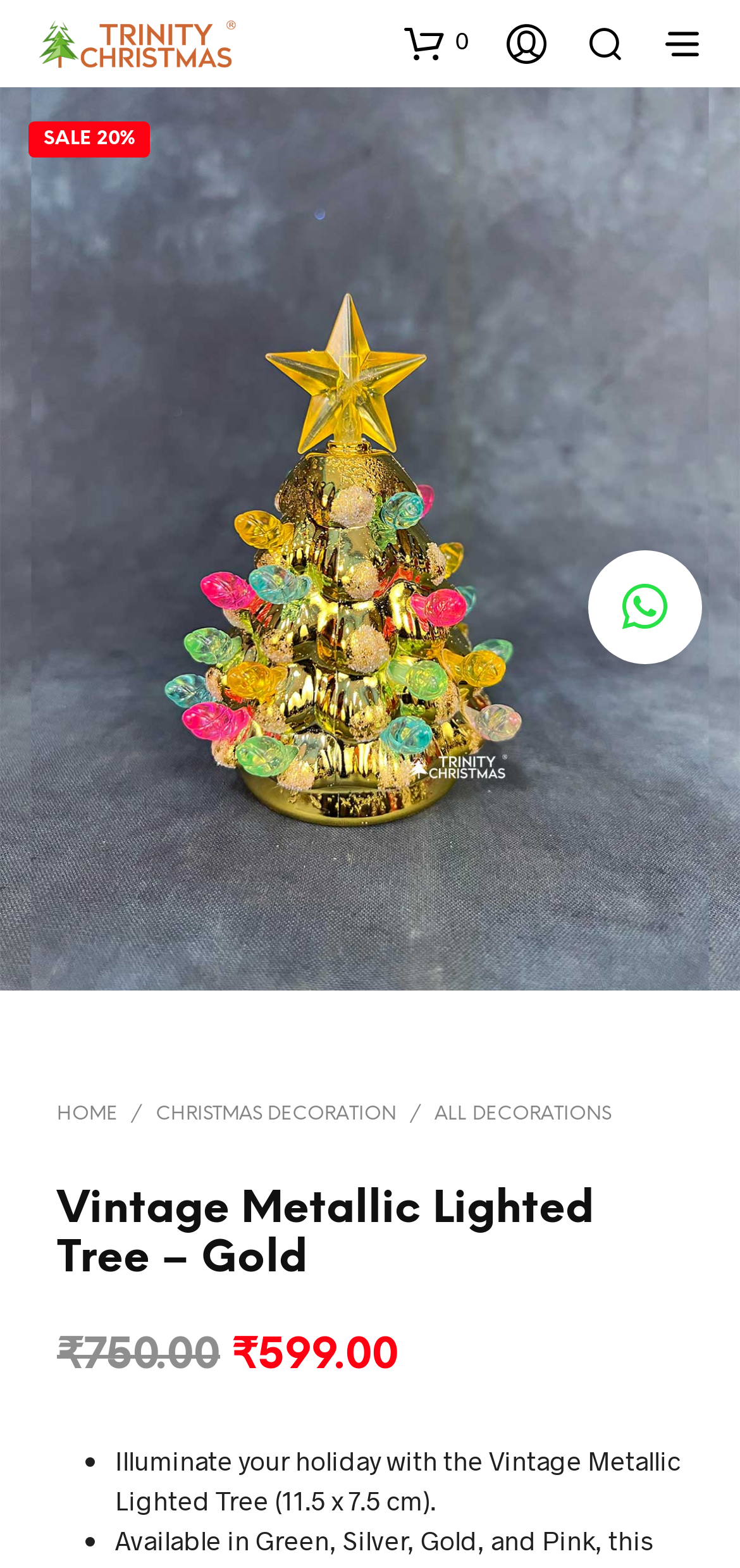Please reply with a single word or brief phrase to the question: 
What is the size of the Vintage Metallic Lighted Tree?

11.5 x 7.5 cm